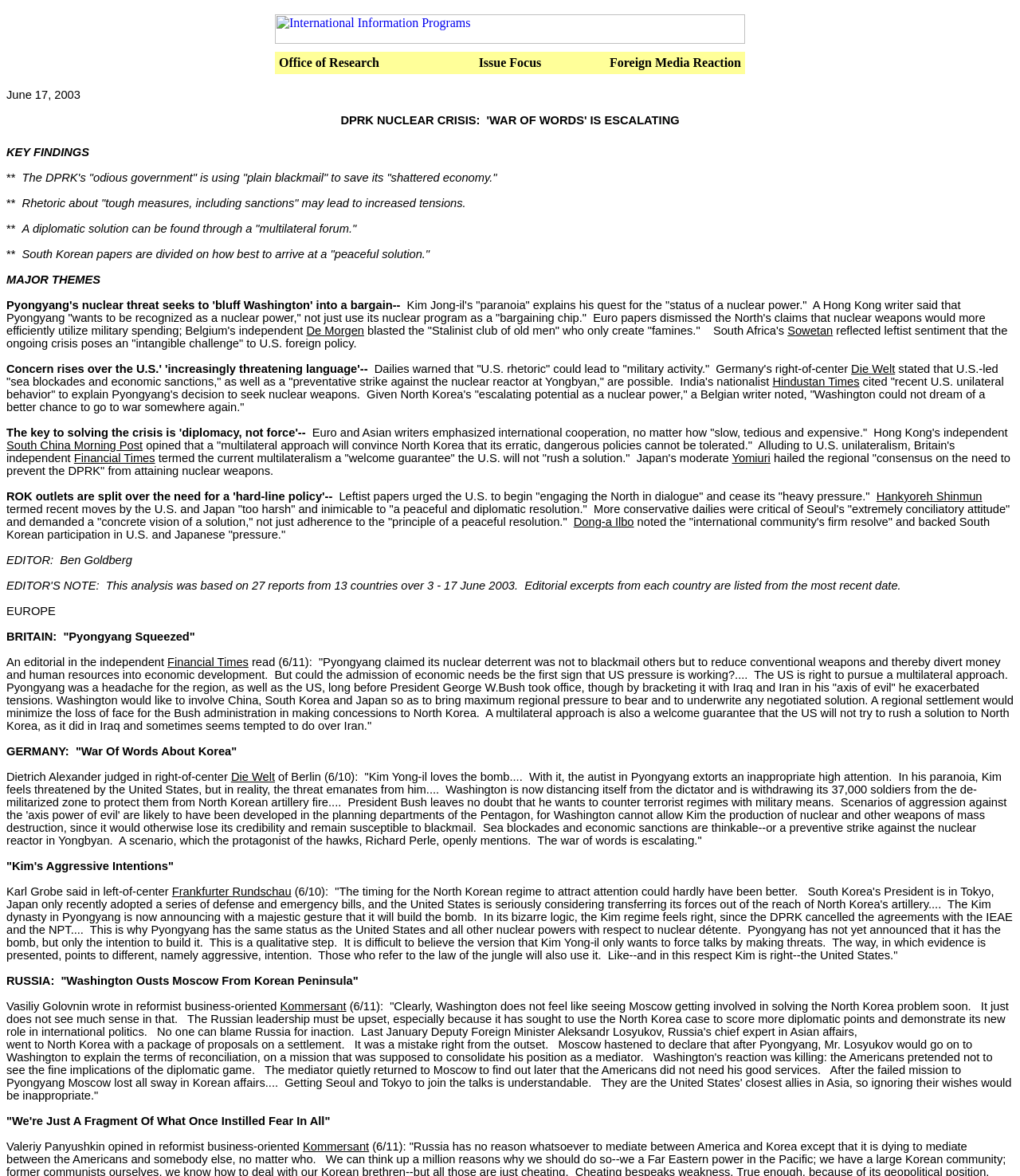How many countries are mentioned in the webpage?
Based on the image, give a one-word or short phrase answer.

13